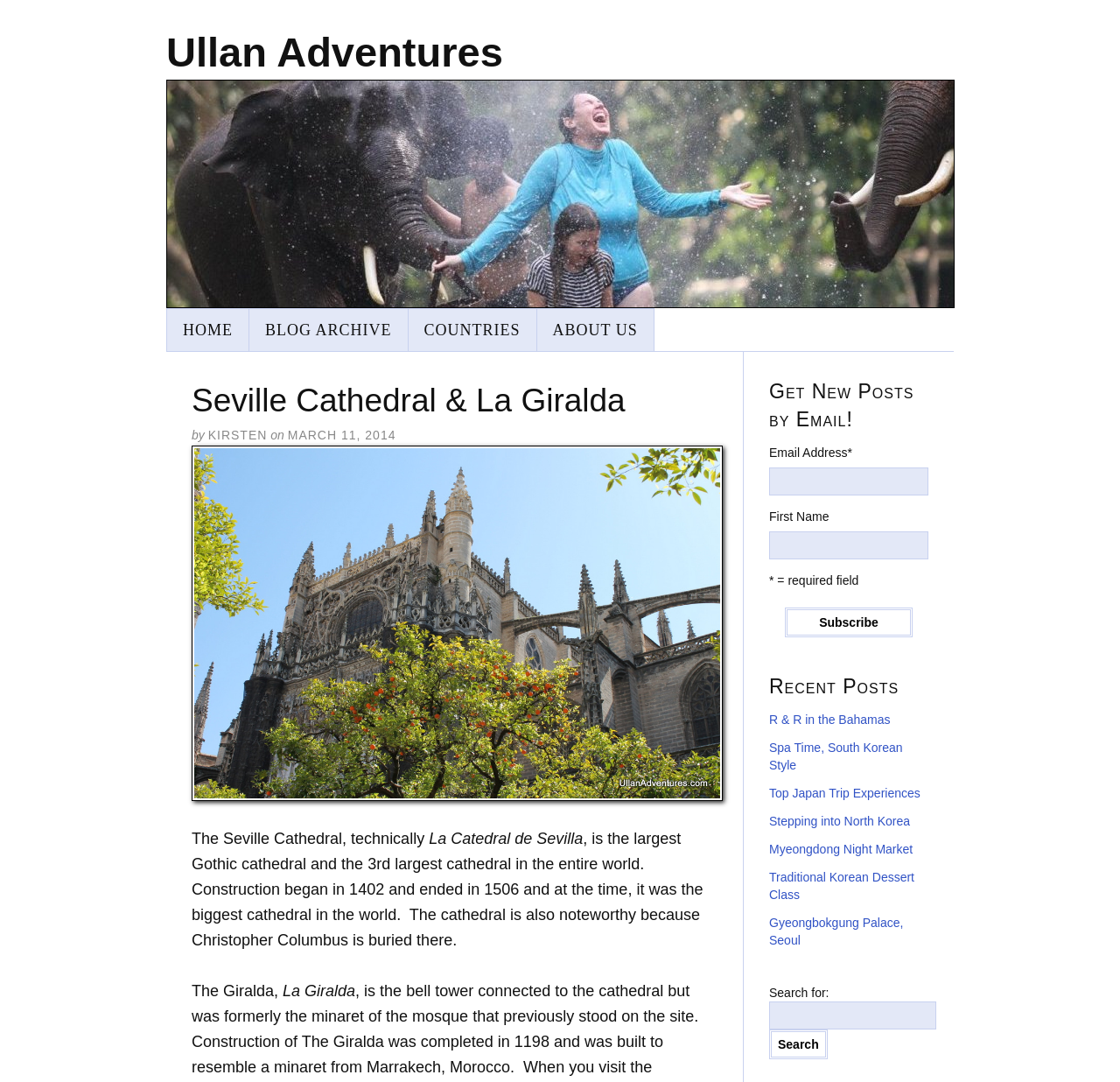Provide a short, one-word or phrase answer to the question below:
What is the name of the author of the article?

KIRSTEN